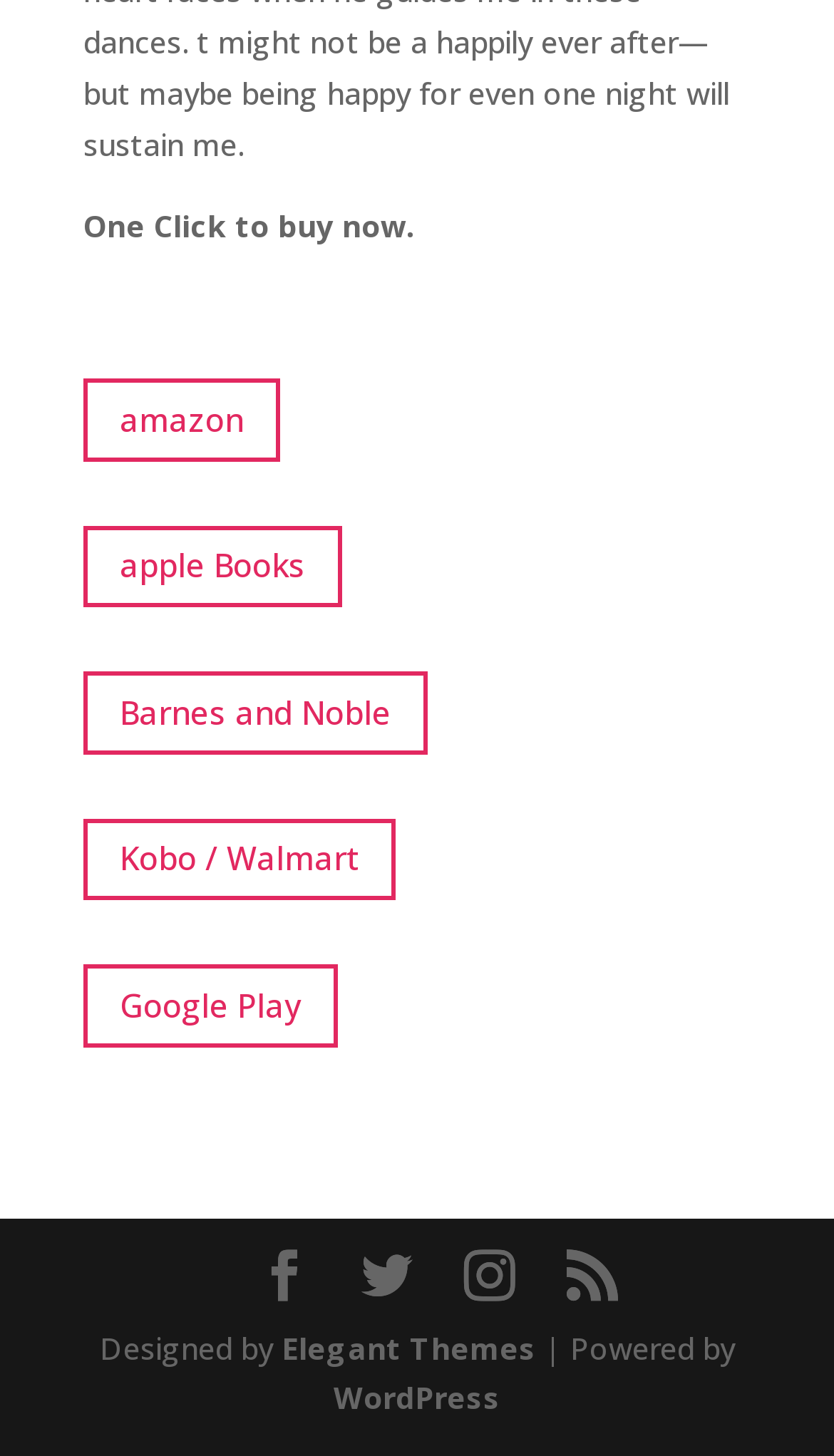How many book platforms are listed?
Could you answer the question in a detailed manner, providing as much information as possible?

The webpage lists six book platforms, including Amazon, Apple Books, Barnes and Noble, Kobo/Walmart, Google Play, and an unknown platform represented by the '' icon. These platforms are listed as links, allowing users to purchase the book from their preferred platform.